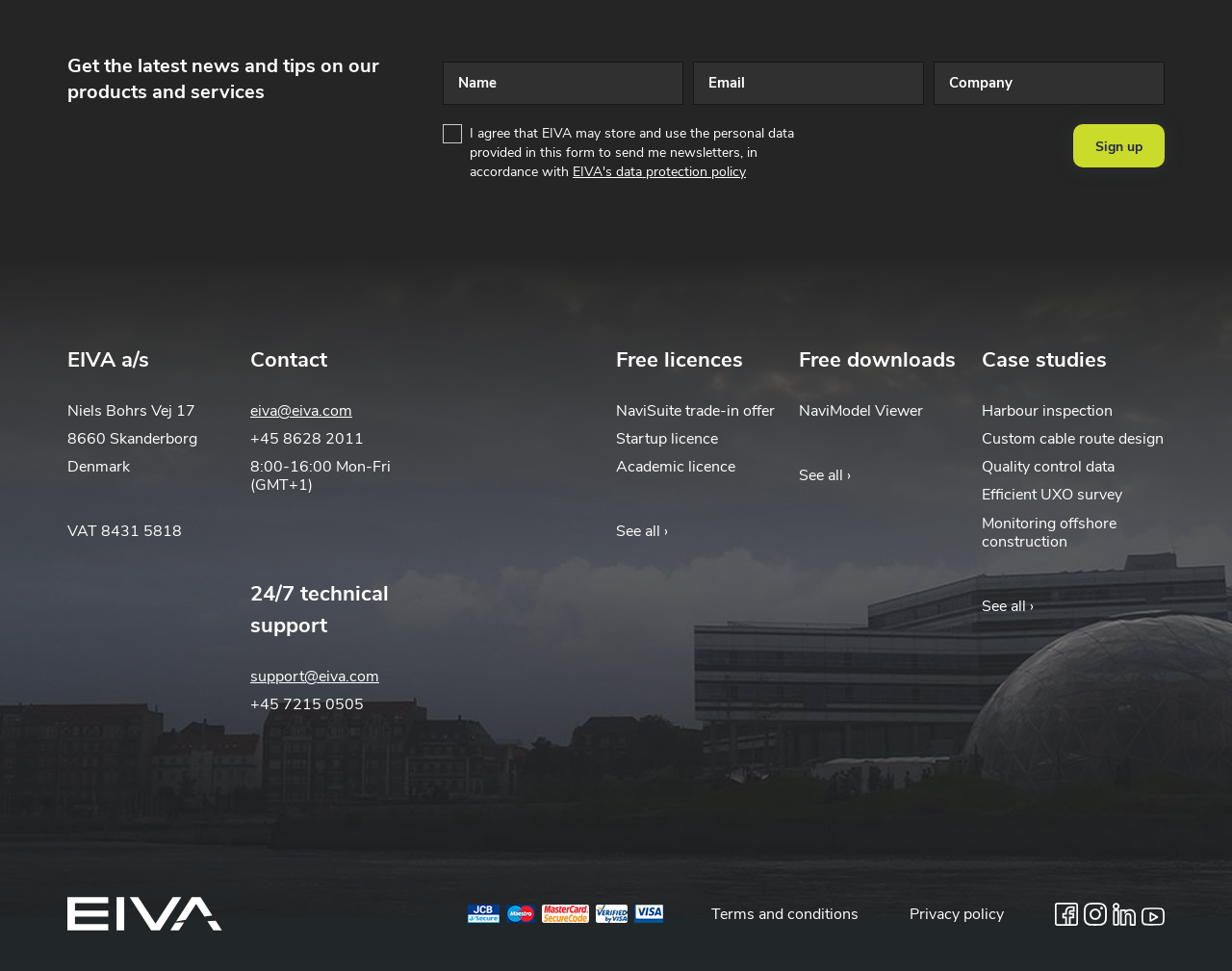Please identify the bounding box coordinates of the region to click in order to complete the given instruction: "Click the 'Sign up' button". The coordinates should be four float numbers between 0 and 1, i.e., [left, top, right, bottom].

[0.871, 0.128, 0.945, 0.172]